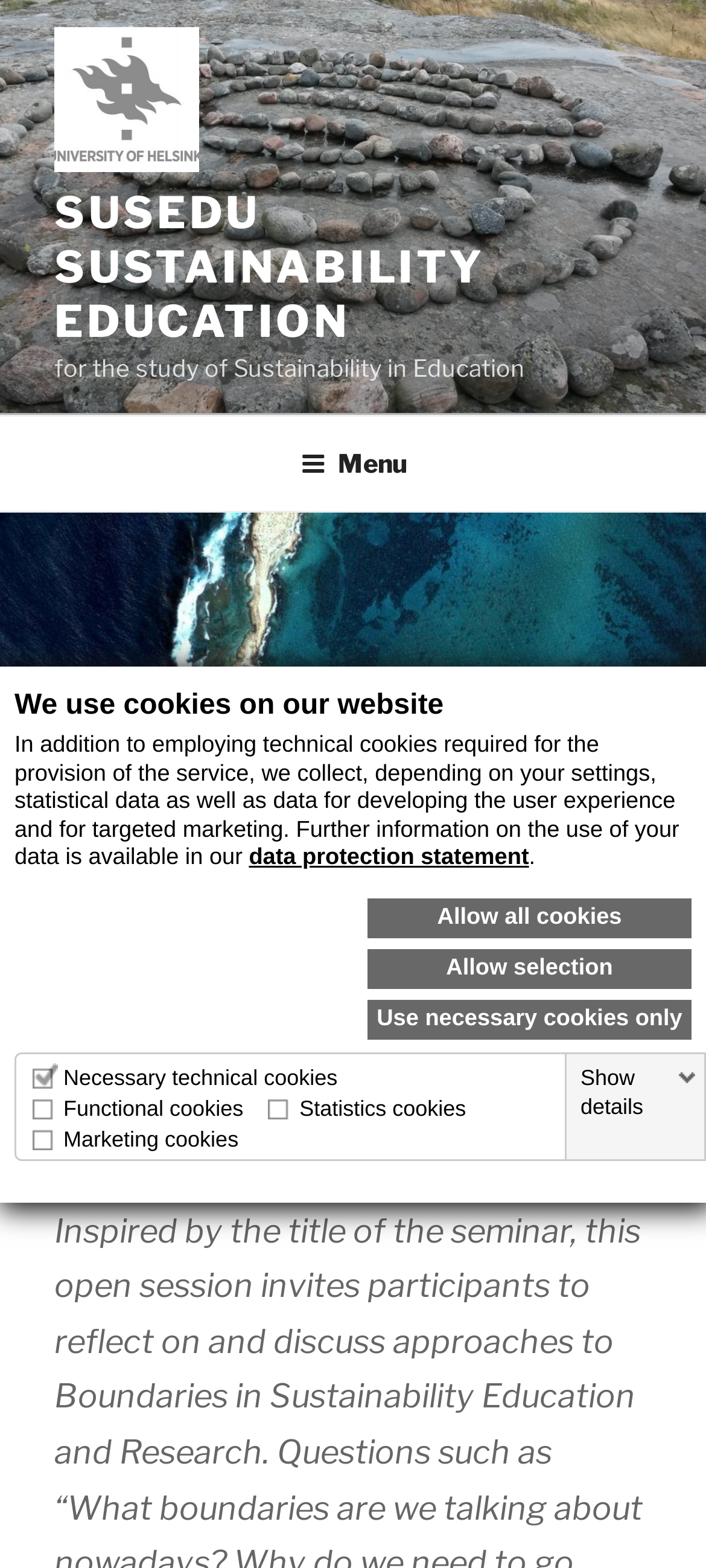Give a detailed account of the webpage, highlighting key information.

The webpage is about SusEdu Sustainability Education, with a focus on boundaries. At the top, there is a dialog box with a heading "We use cookies on our website" and a brief description of the types of cookies used. Below this, there are three links: "Allow all cookies", "Allow selection", and "Use necessary cookies only". 

To the right of the dialog box, there is a table with four columns, each representing a type of cookie: necessary technical cookies, functional cookies, statistics cookies, and marketing cookies. Each column has a checkbox and a brief description of the type of cookie. 

Above the dialog box, there is a logo and a link to SusEdu Sustainability Education, along with a tagline "for the study of Sustainability in Education". 

On the top navigation bar, there is a menu button labeled "Menu" that controls the top menu. When expanded, the menu displays a header with a posted date, February 17, 2022, and an author, Mariana. 

The main content of the webpage is a heading "Let's talk Boundaries" located below the navigation bar.